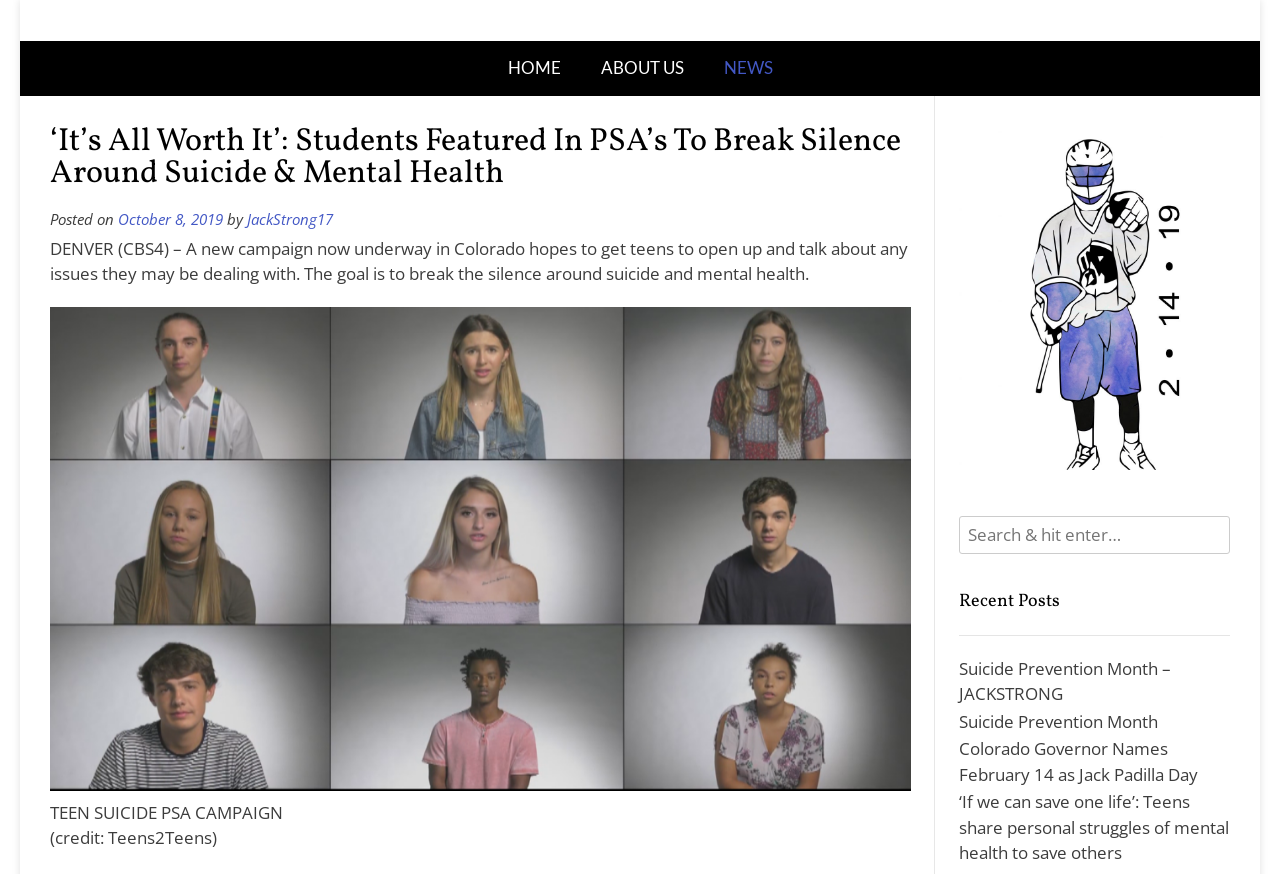Give a one-word or one-phrase response to the question:
What is the location mentioned in the news article?

Denver